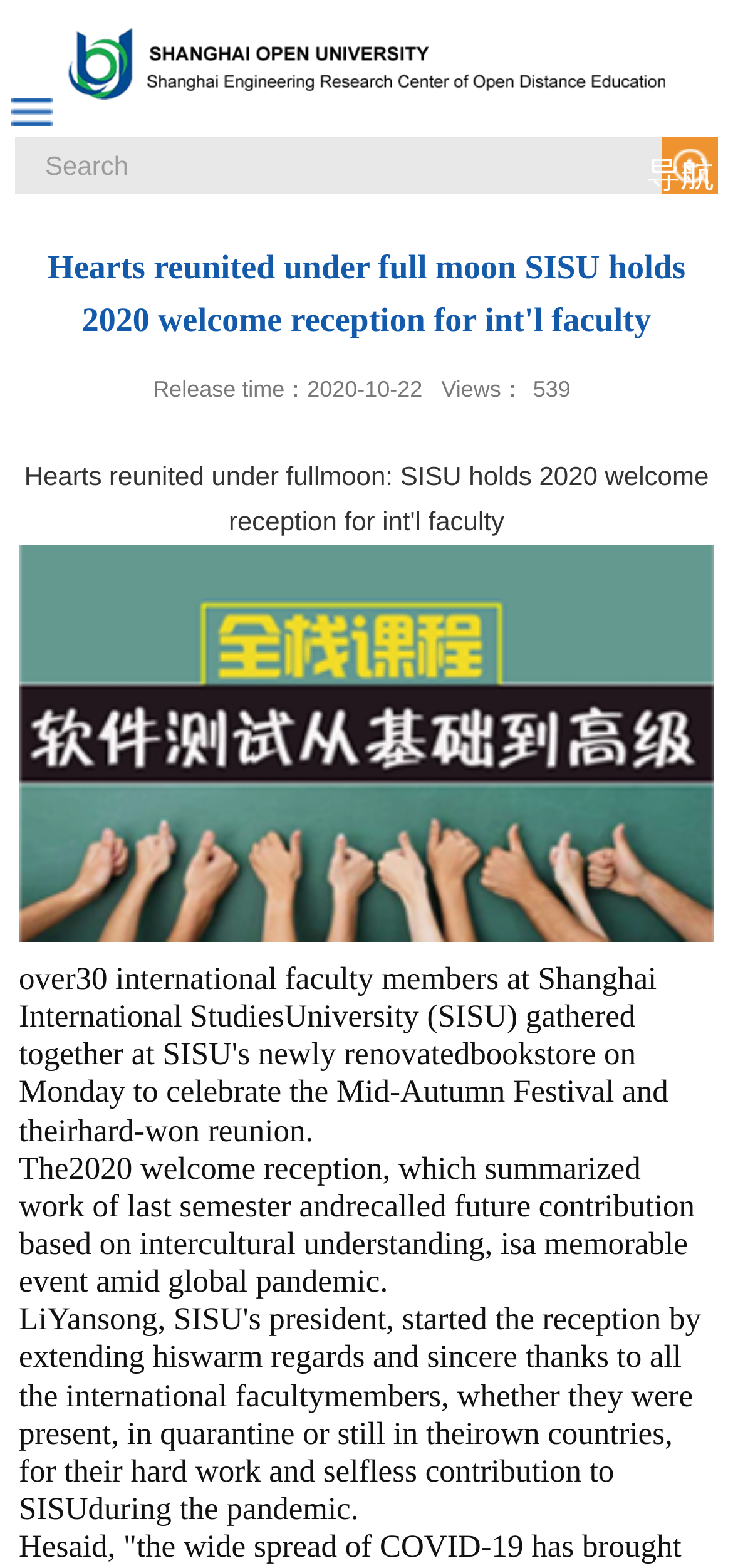Your task is to find and give the main heading text of the webpage.

Hearts reunited under full moon SISU holds 2020 welcome reception for int'l faculty